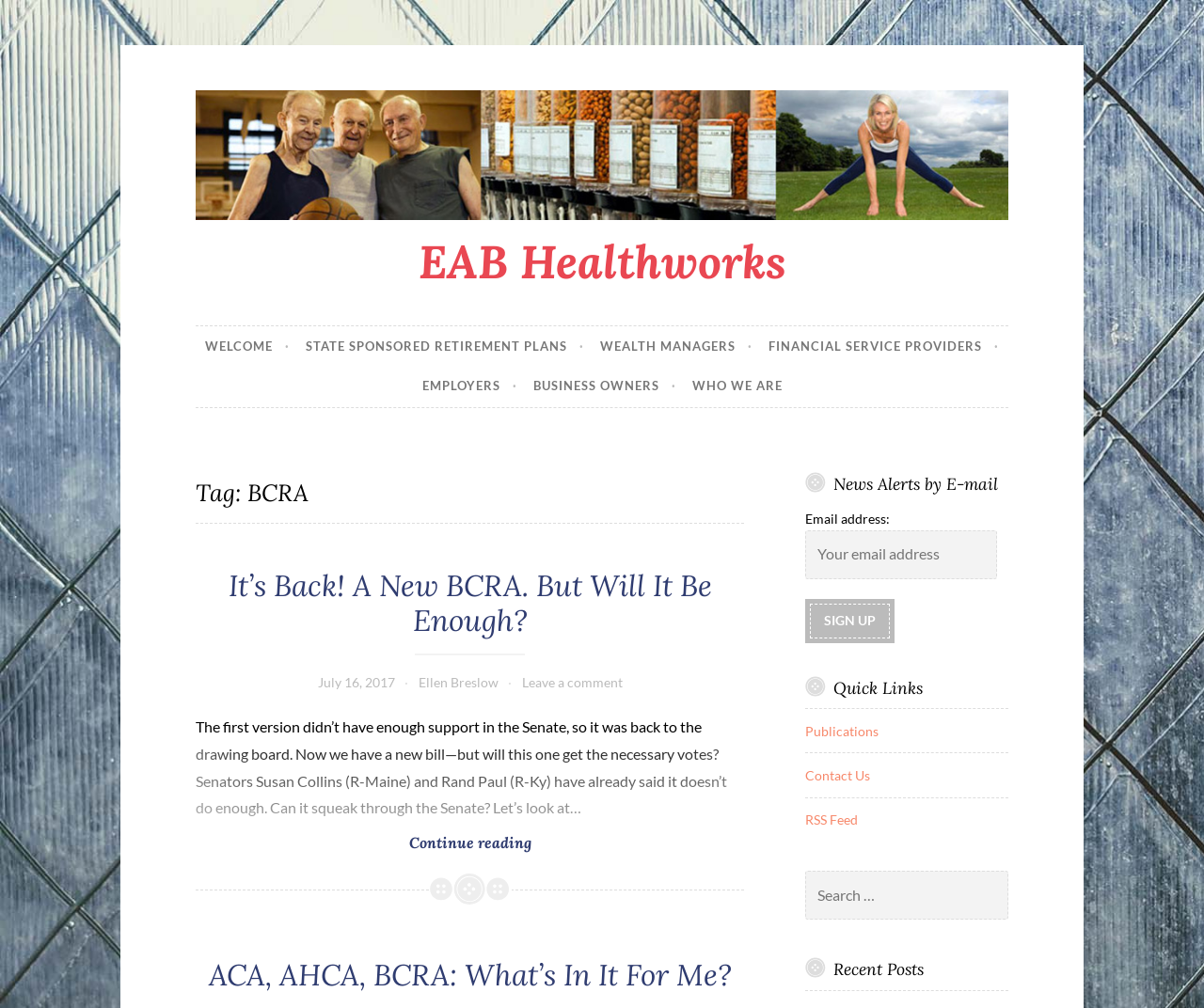What is the category of the recent posts?
Answer the question with detailed information derived from the image.

The category of the recent posts can be inferred by examining the context of the section with the heading 'Recent Posts'. The section is located near the news alerts section and the articles on the page are related to news and updates. Therefore, it is likely that the recent posts are news-related.